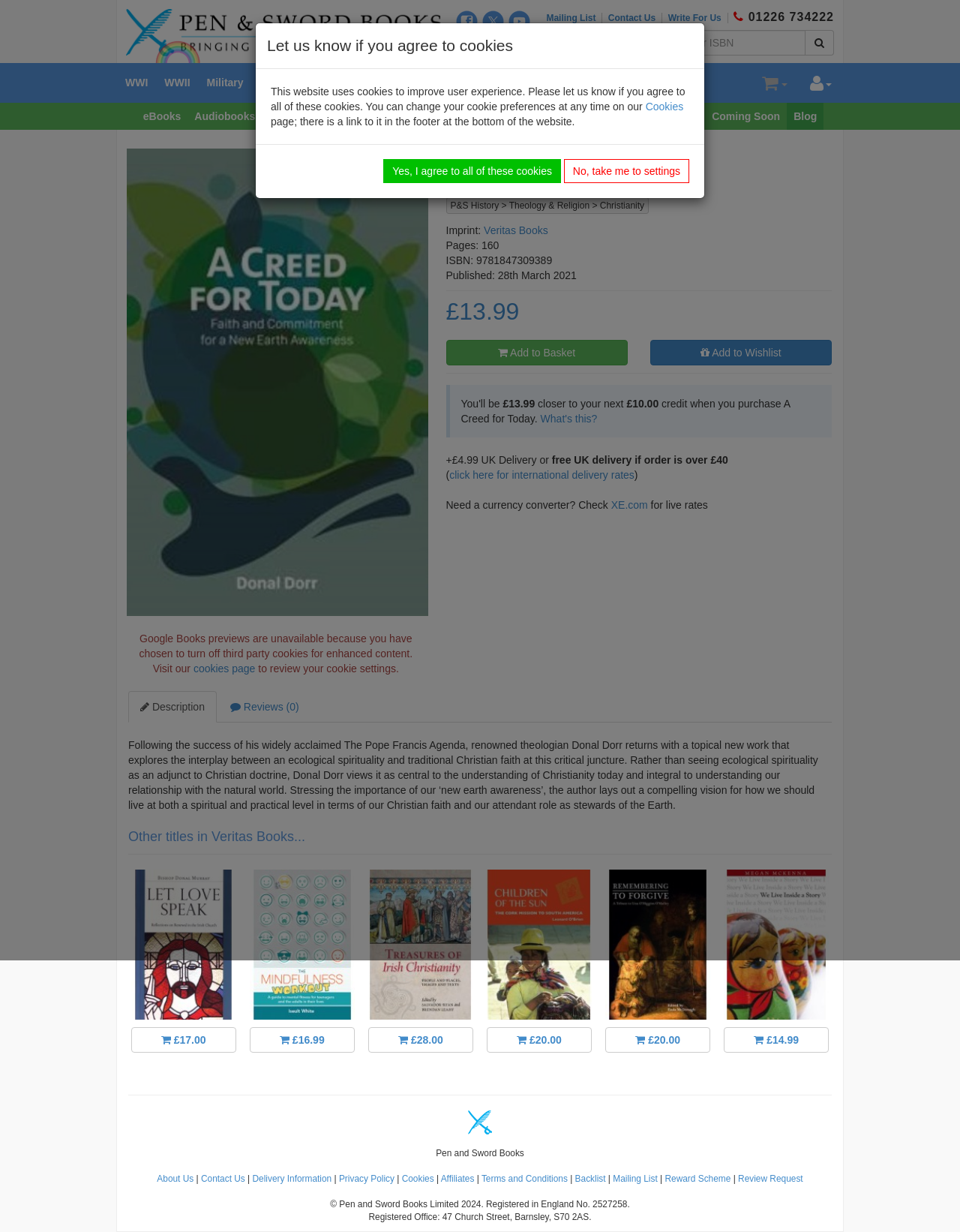Bounding box coordinates are to be given in the format (top-left x, top-left y, bottom-right x, bottom-right y). All values must be floating point numbers between 0 and 1. Provide the bounding box coordinate for the UI element described as: parent_node: £20.00

[0.507, 0.762, 0.616, 0.771]